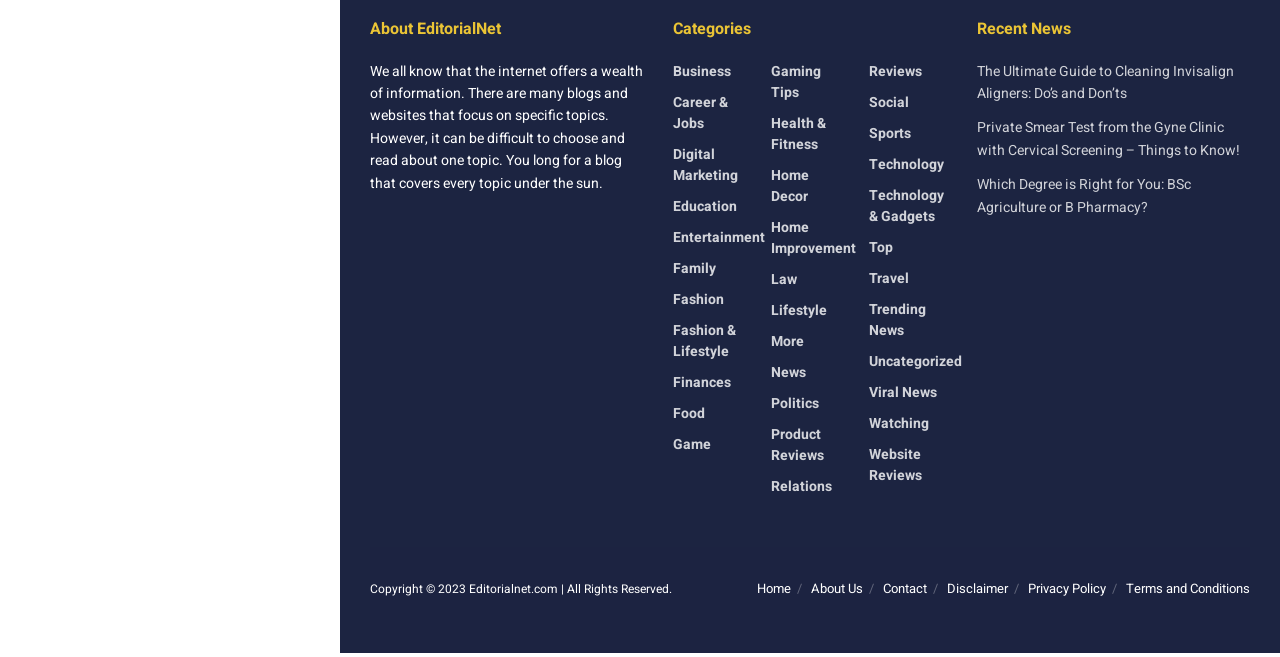Please locate the bounding box coordinates for the element that should be clicked to achieve the following instruction: "Click on the 'Business' category". Ensure the coordinates are given as four float numbers between 0 and 1, i.e., [left, top, right, bottom].

[0.526, 0.092, 0.571, 0.124]